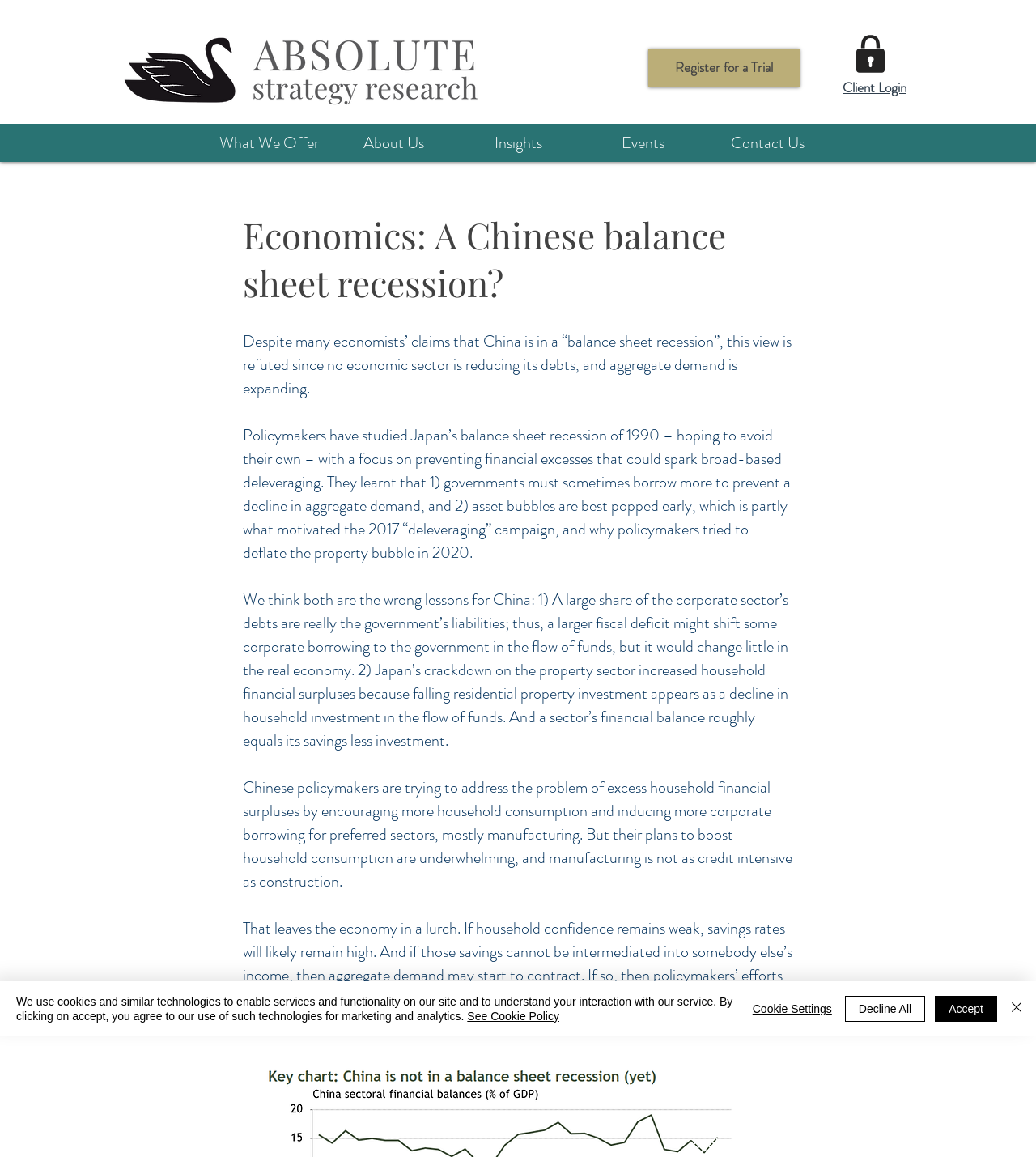Please specify the bounding box coordinates of the element that should be clicked to execute the given instruction: 'Login as a client'. Ensure the coordinates are four float numbers between 0 and 1, expressed as [left, top, right, bottom].

[0.813, 0.067, 0.875, 0.084]